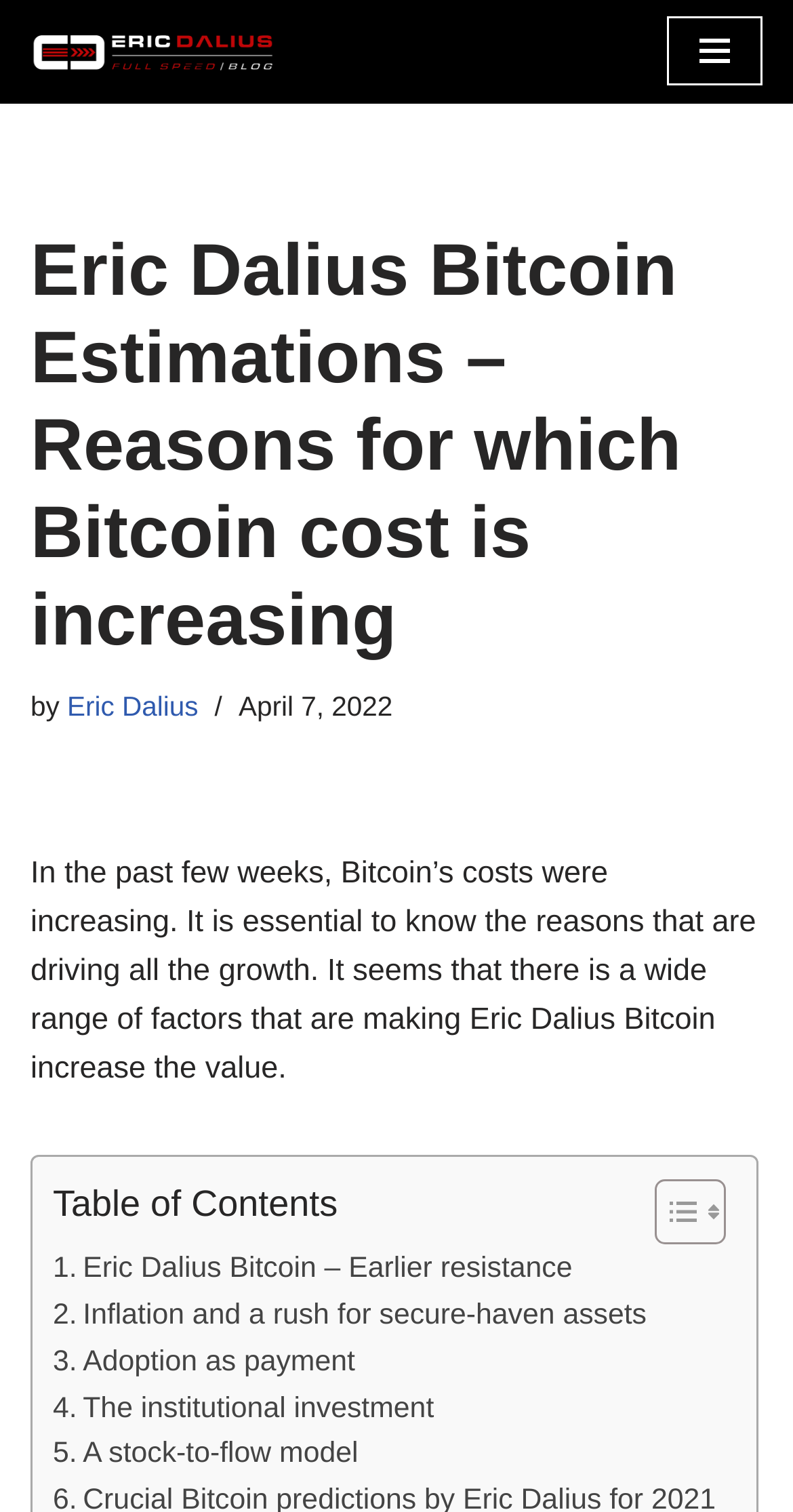Determine the bounding box coordinates of the region that needs to be clicked to achieve the task: "Read about earlier resistance in Bitcoin".

[0.067, 0.825, 0.722, 0.855]